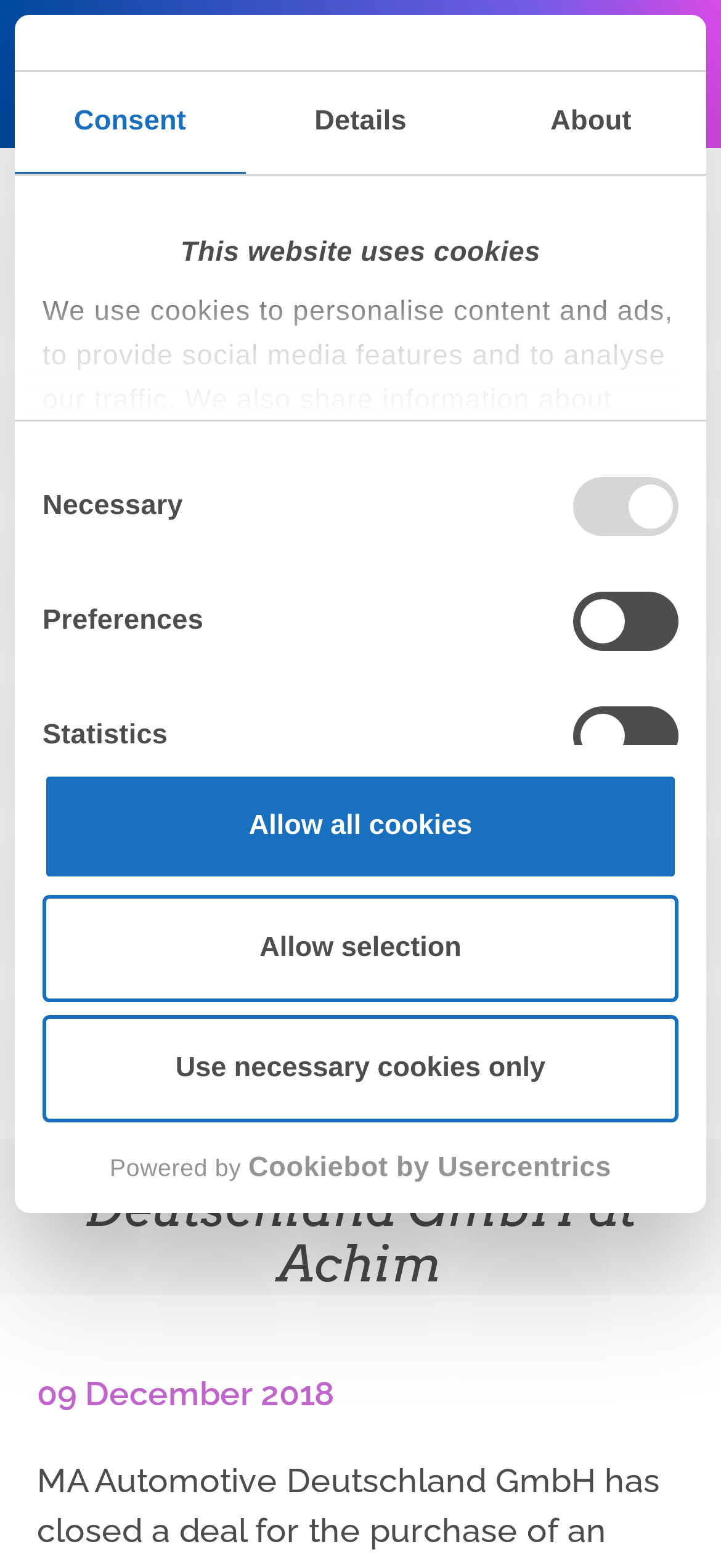Locate and provide the bounding box coordinates for the HTML element that matches this description: "Details".

[0.34, 0.046, 0.66, 0.111]